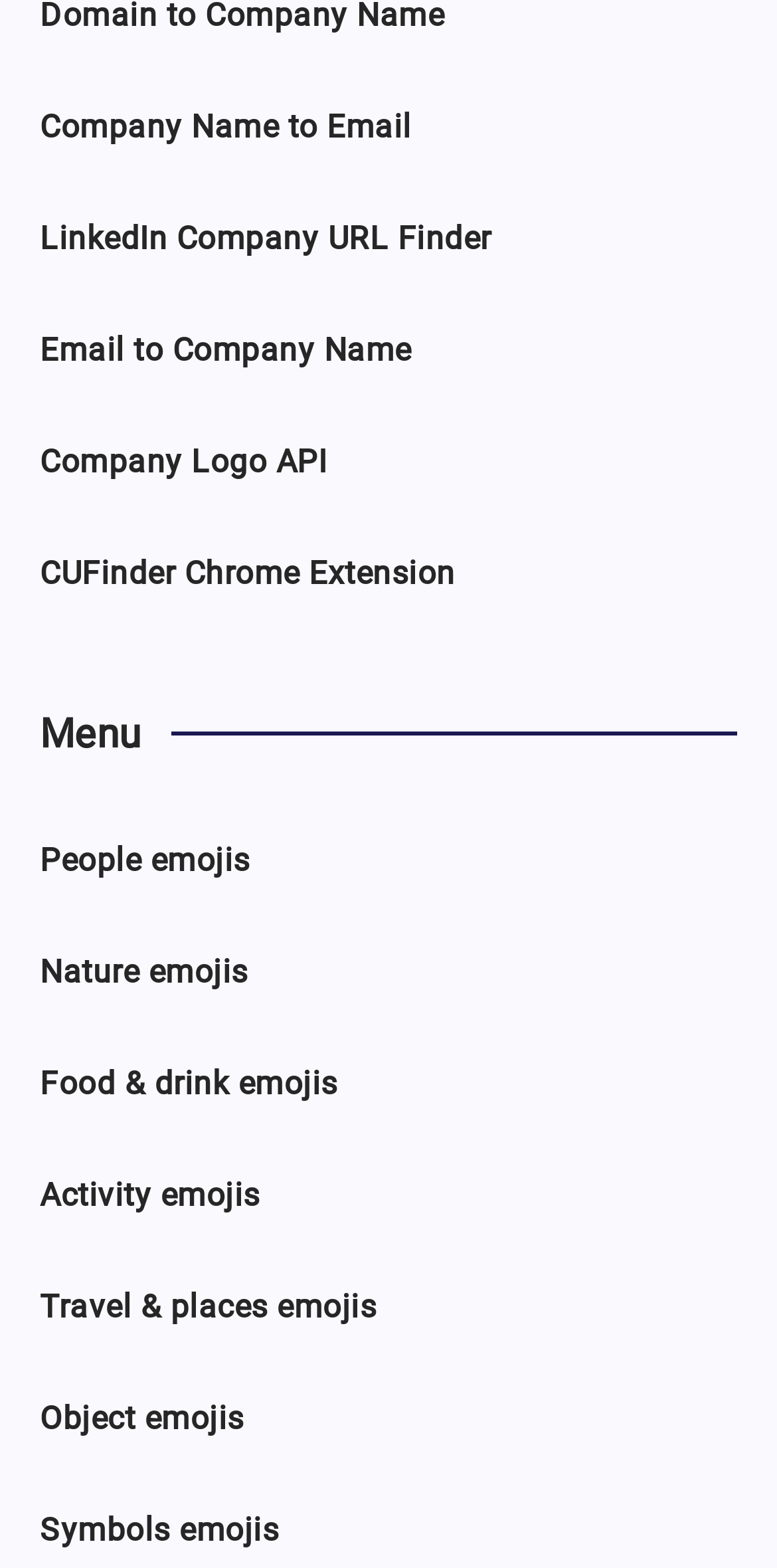Find the bounding box coordinates for the HTML element specified by: "LET'S MAKE YOUR IT HAPPEN".

None